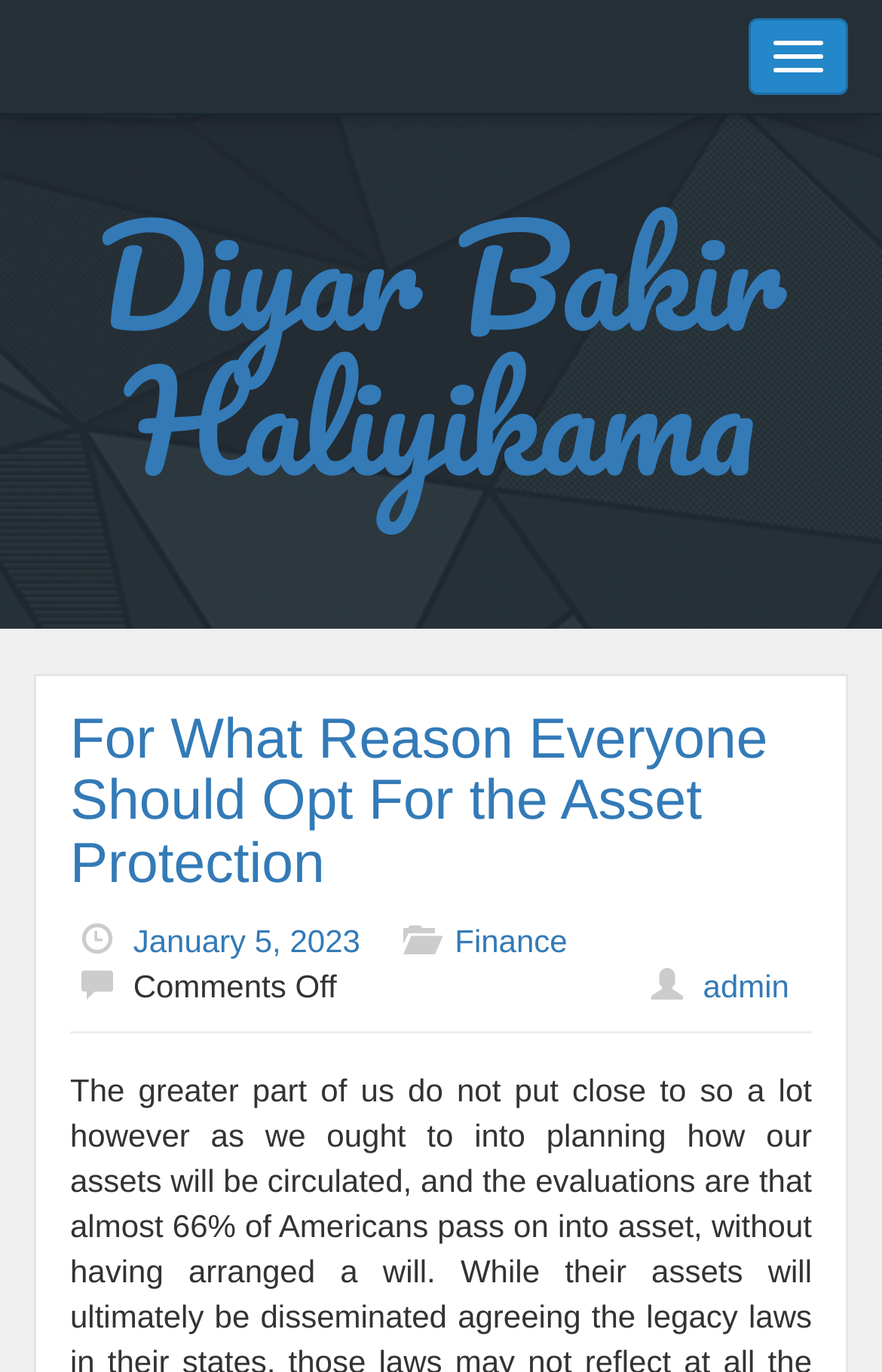Predict the bounding box for the UI component with the following description: "alt="CERT-EU Logo"".

None